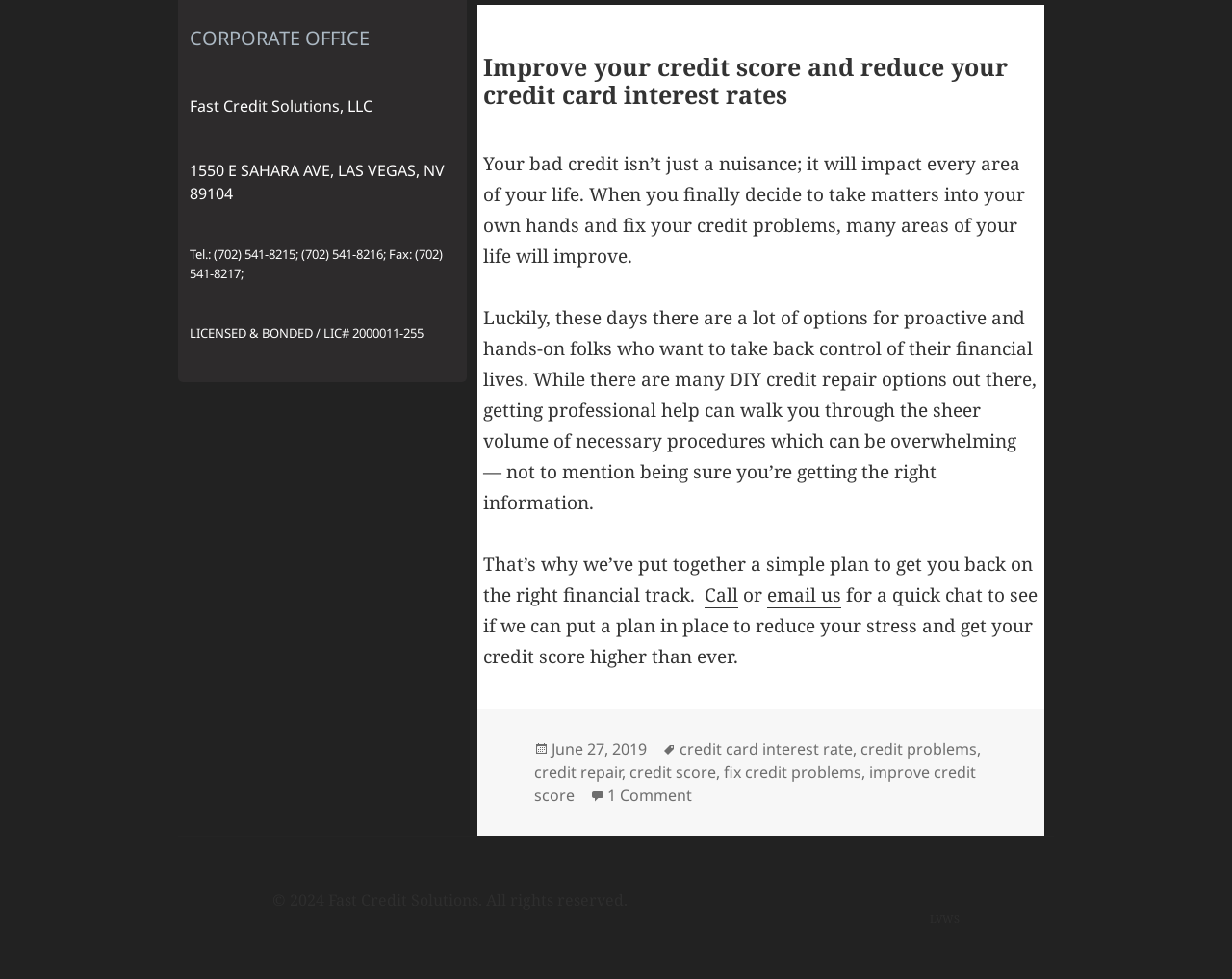Locate the bounding box coordinates of the area that needs to be clicked to fulfill the following instruction: "Click to improve your credit score and reduce your credit card interest rates". The coordinates should be in the format of four float numbers between 0 and 1, namely [left, top, right, bottom].

[0.392, 0.051, 0.818, 0.113]